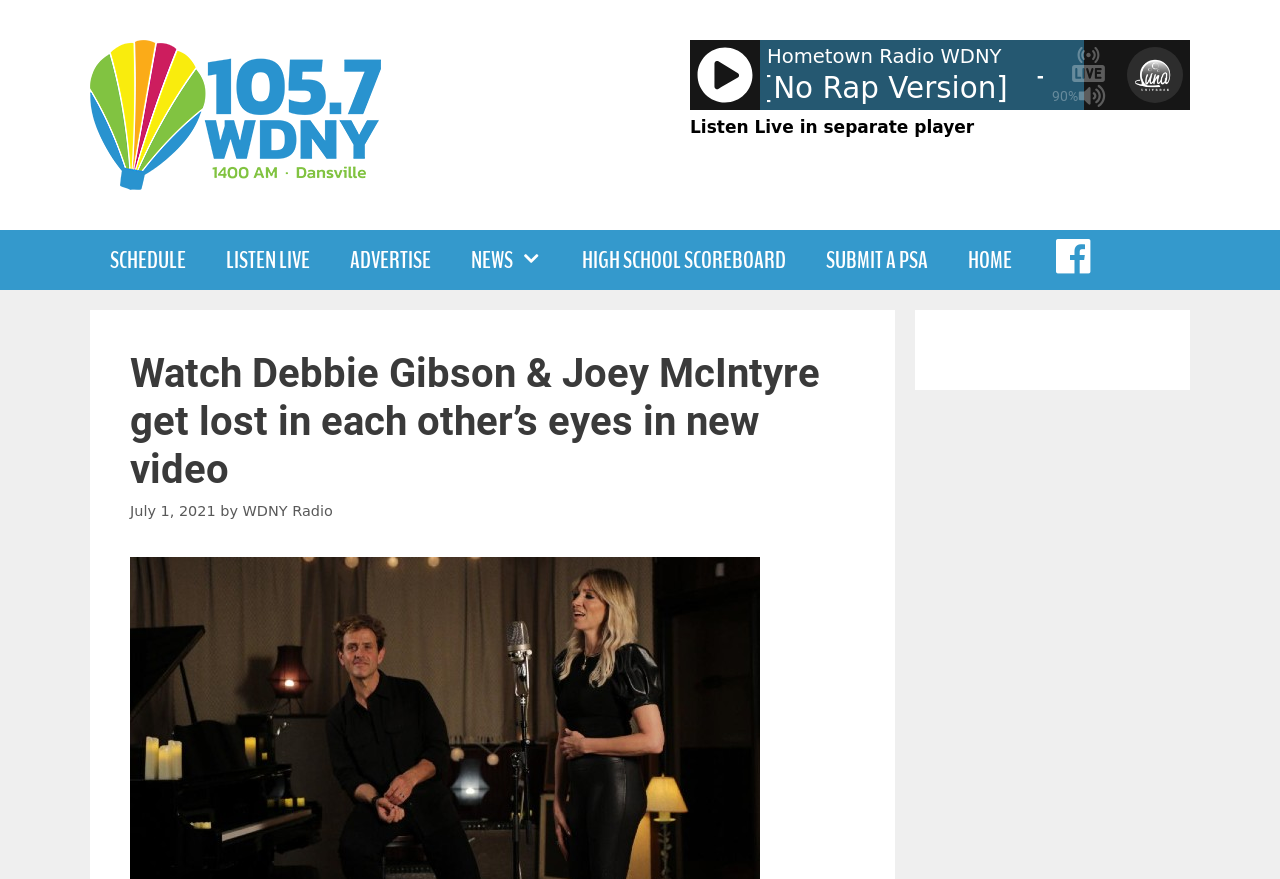What is the name of the radio station?
Kindly offer a comprehensive and detailed response to the question.

The name of the radio station can be found in the top-left corner of the webpage, where it is written in bold font as '105.7 WDNY'.